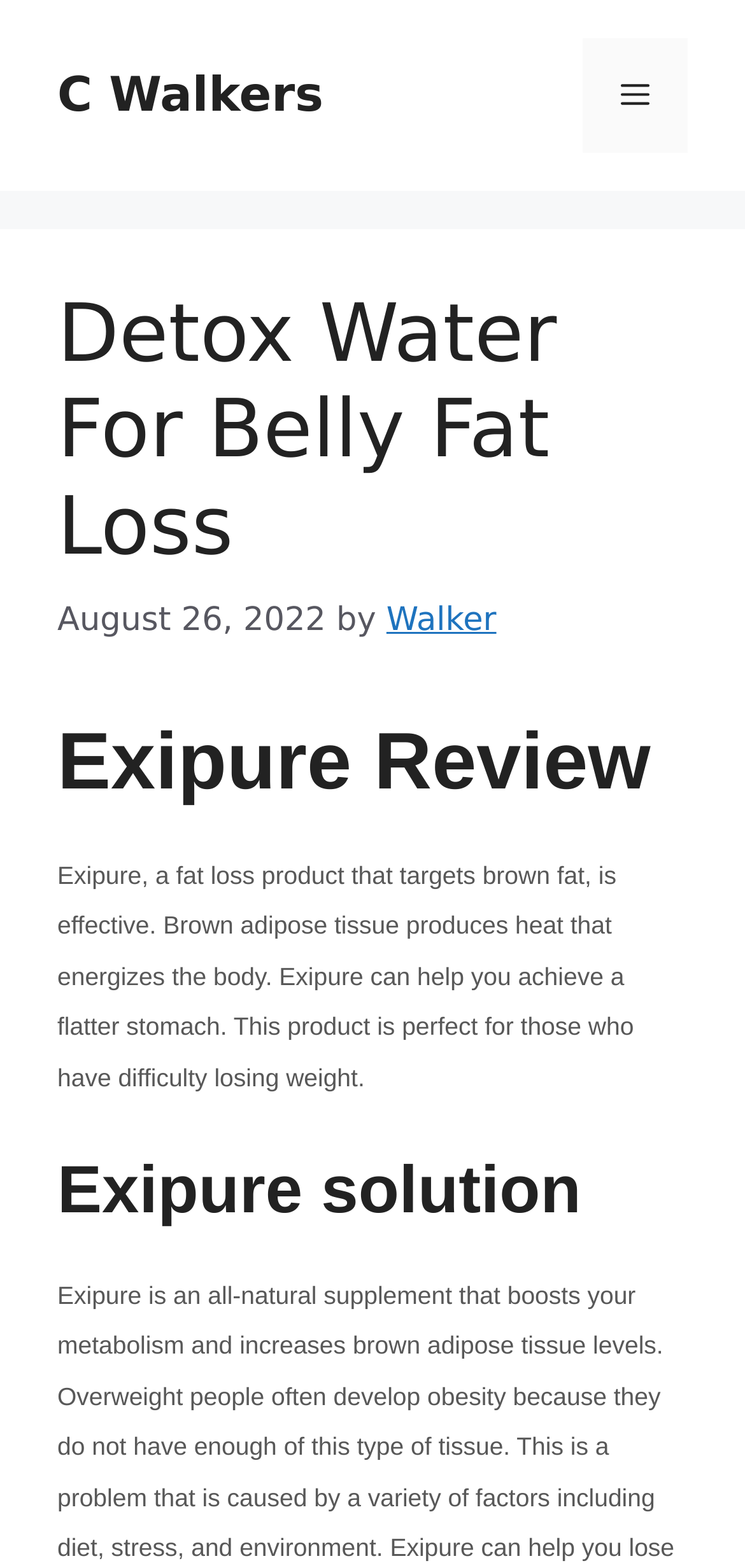Please provide the bounding box coordinate of the region that matches the element description: C Walkers. Coordinates should be in the format (top-left x, top-left y, bottom-right x, bottom-right y) and all values should be between 0 and 1.

[0.077, 0.043, 0.434, 0.078]